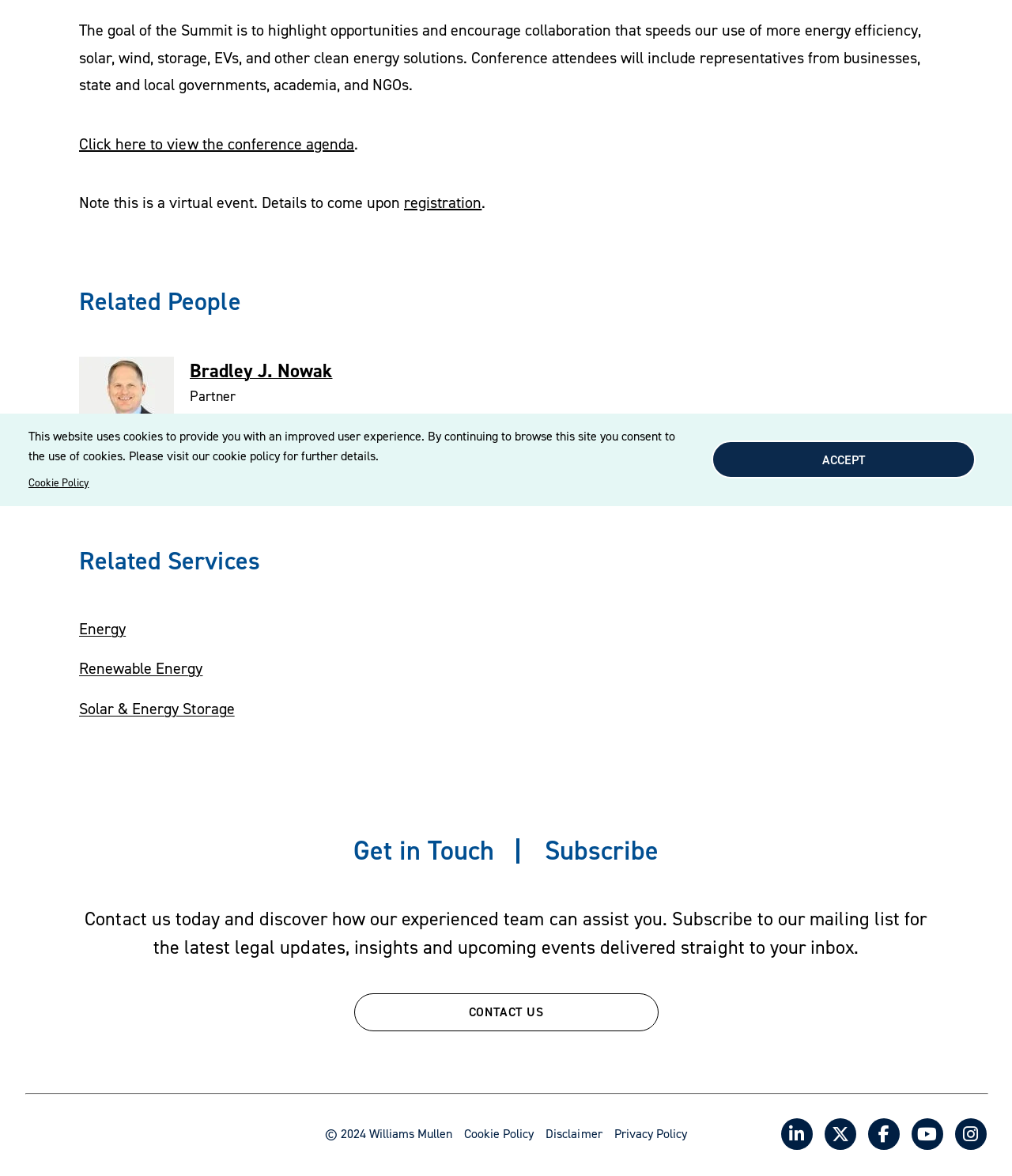Based on the element description Cookie Policy, identify the bounding box coordinates for the UI element. The coordinates should be in the format (top-left x, top-left y, bottom-right x, bottom-right y) and within the 0 to 1 range.

[0.028, 0.401, 0.088, 0.42]